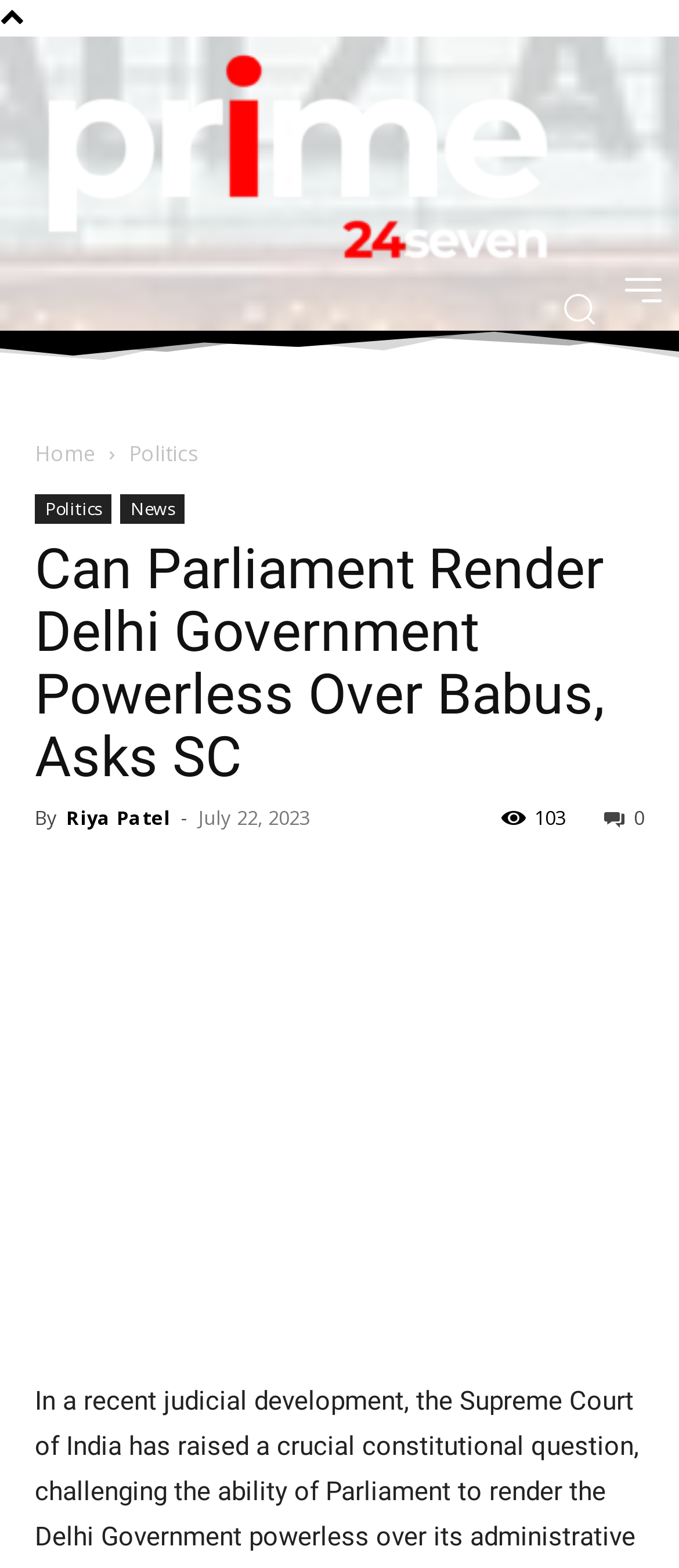Respond with a single word or phrase:
Who is the author of the article?

Riya Patel